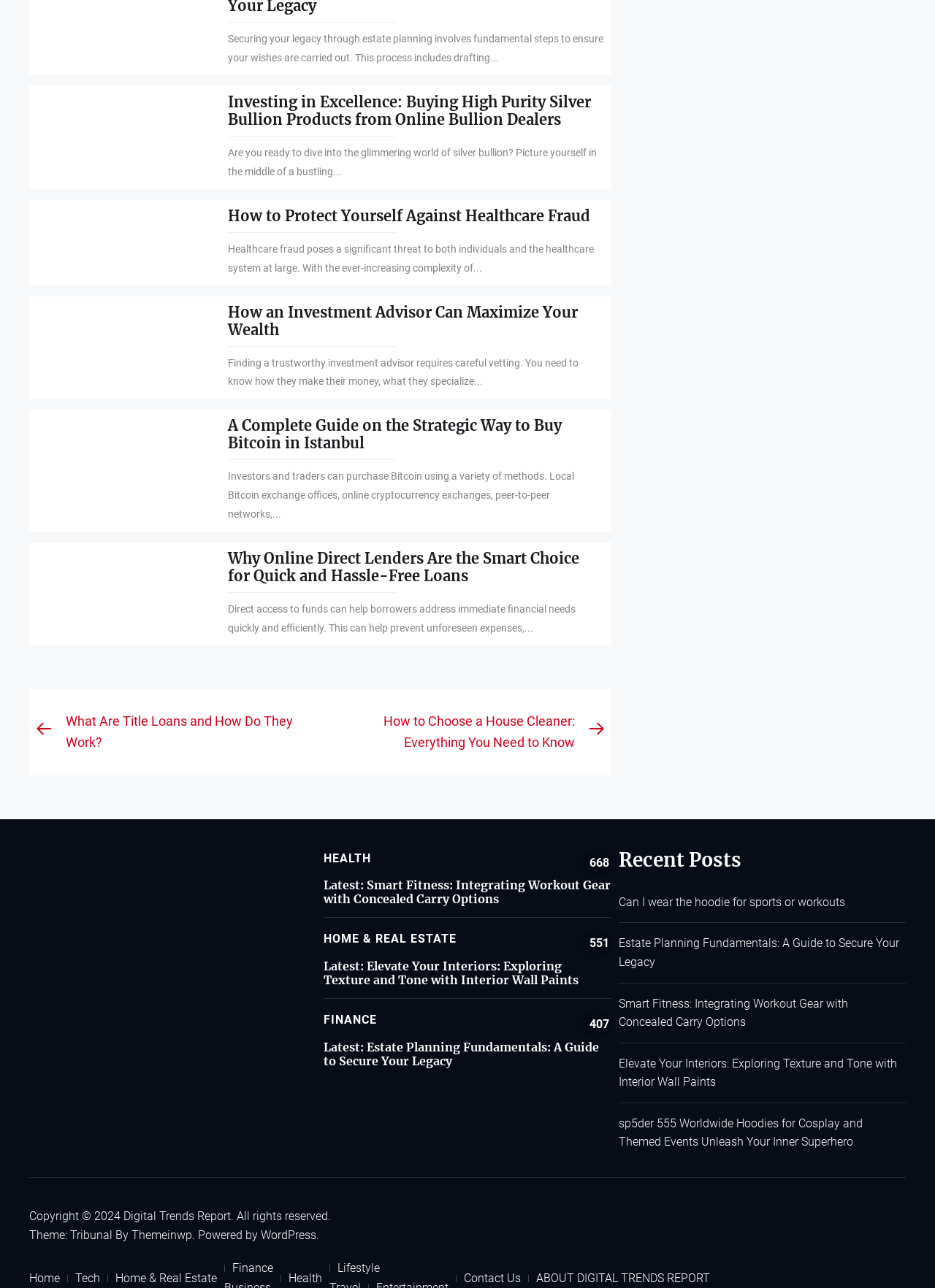Please provide a brief answer to the following inquiry using a single word or phrase:
What is the category of the article 'Estate Planning Fundamentals: A Guide to Secure Your Legacy'?

Finance